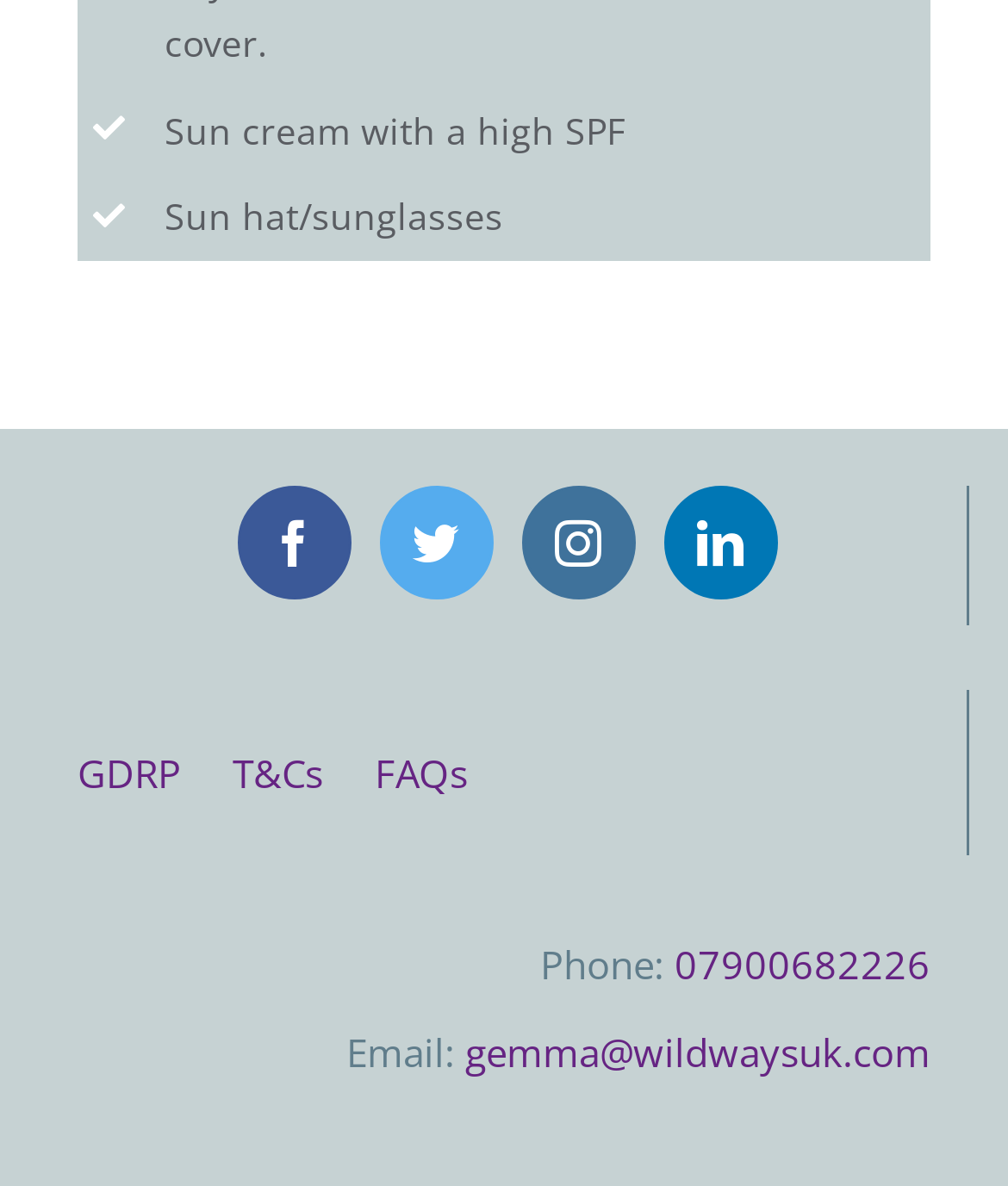Locate the bounding box coordinates of the area you need to click to fulfill this instruction: 'Click on BRAND STORIES'. The coordinates must be in the form of four float numbers ranging from 0 to 1: [left, top, right, bottom].

None